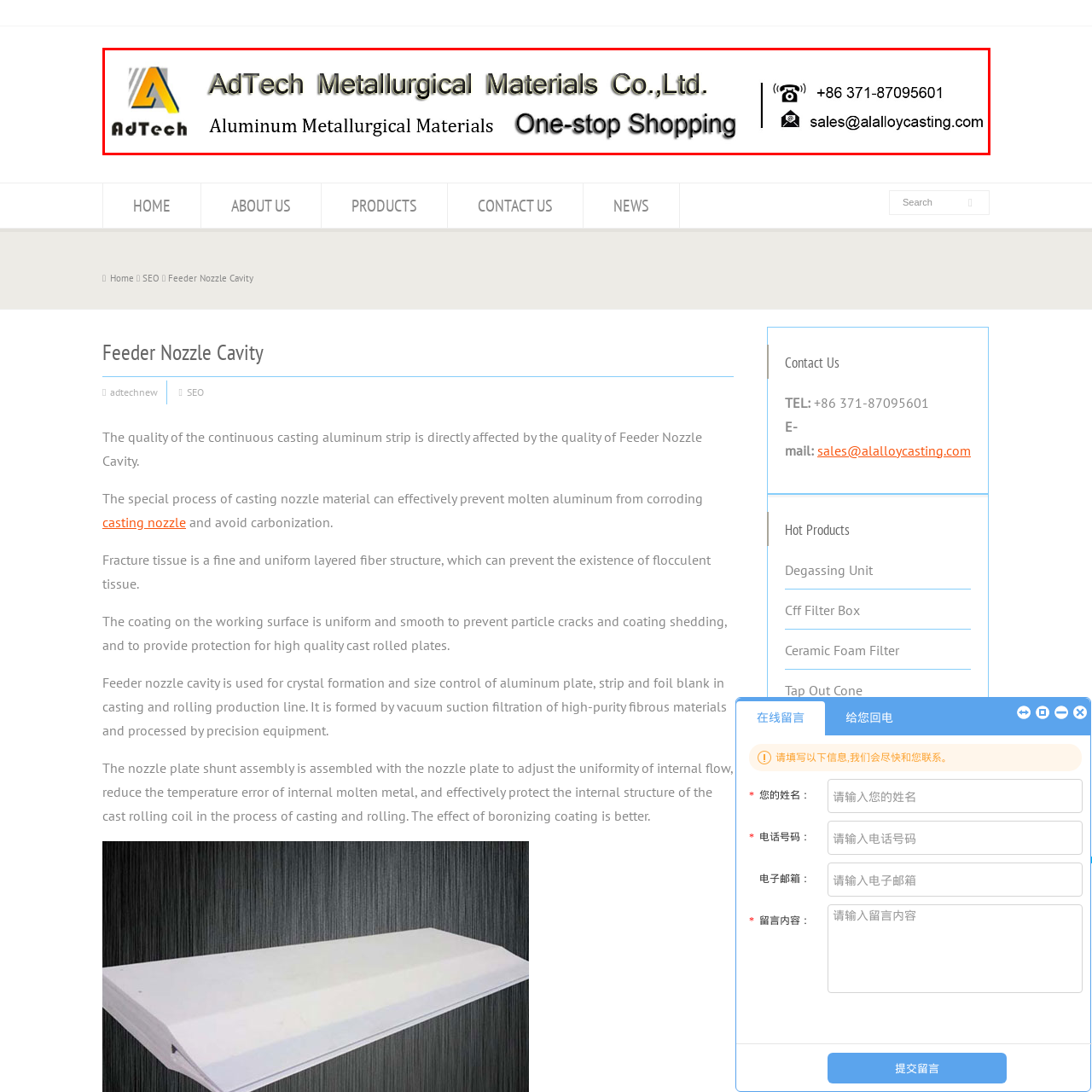View the element within the red boundary, What is the email address for sales inquiries? 
Deliver your response in one word or phrase.

sales@alalloycasting.com